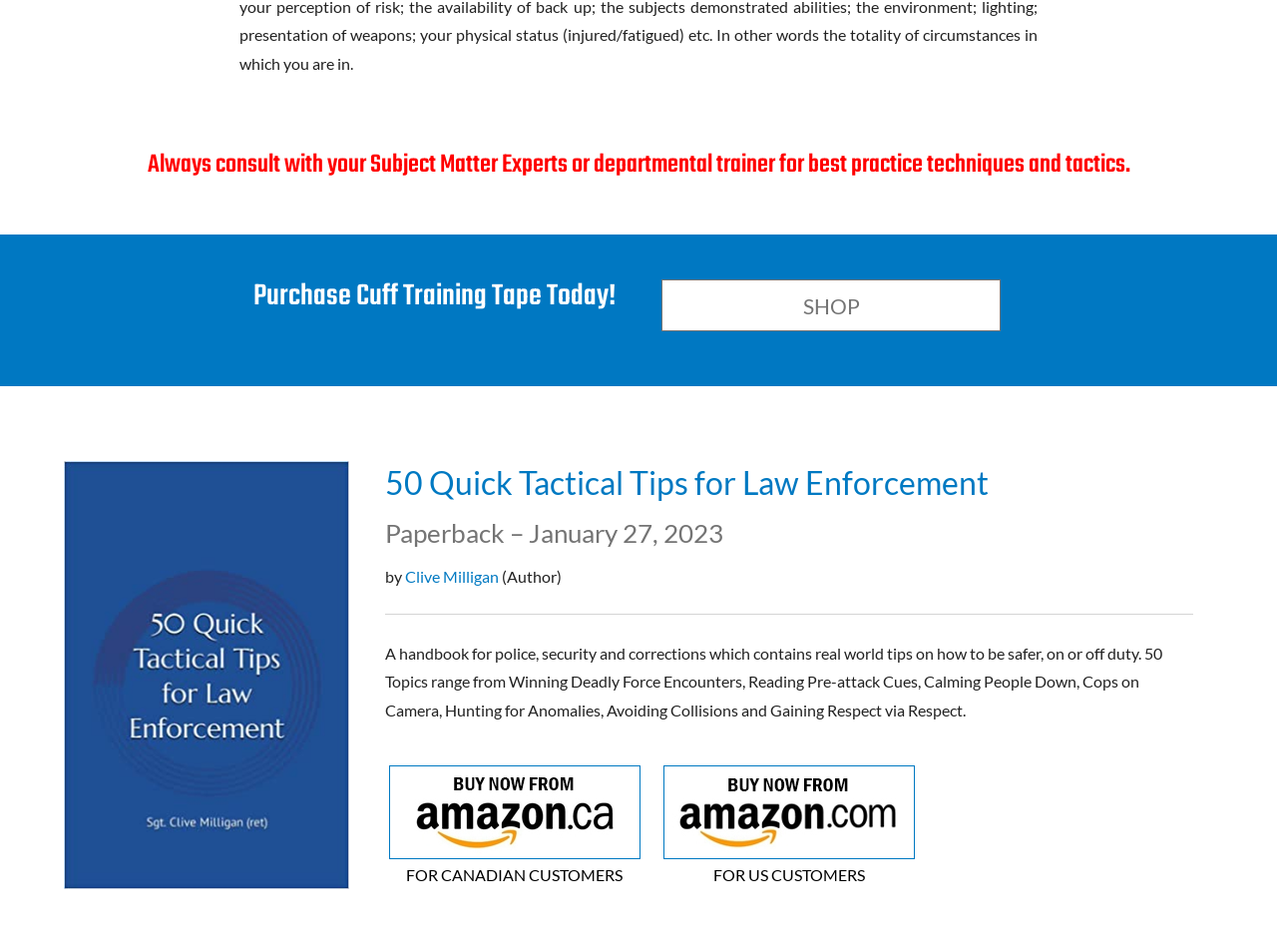What is the purpose of the book?
Answer the question with as much detail as you can, using the image as a reference.

The purpose of the book can be found in the StaticText element with the text 'A handbook for police, security and corrections which contains real world tips on how to be safer, on or off duty.' which is located at the coordinates [0.302, 0.676, 0.91, 0.756].